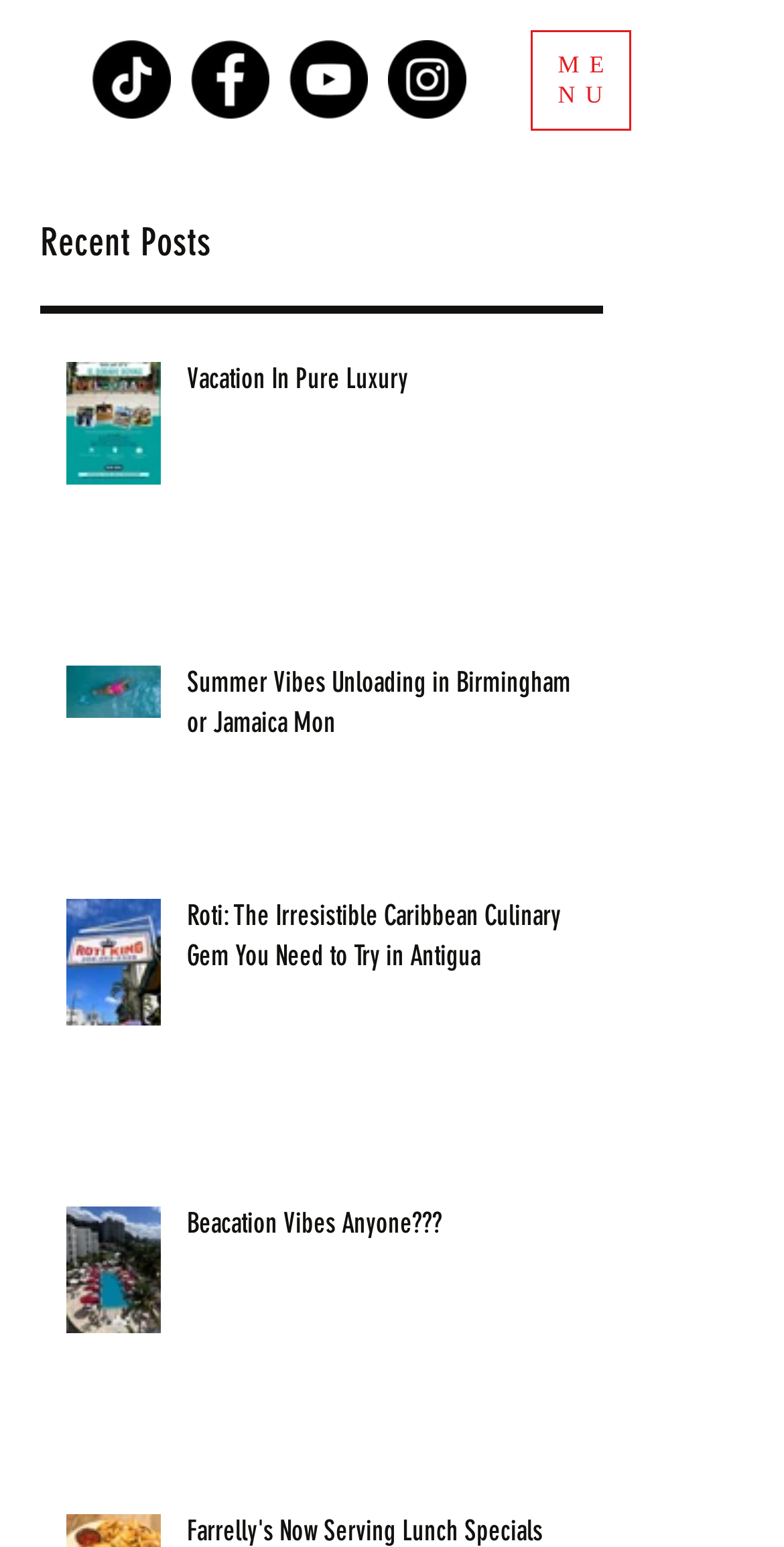Provide an in-depth caption for the contents of the webpage.

This webpage appears to be a blog or news website, with a focus on food, travel, and lifestyle. At the top, there is a social bar with links to the website's social media profiles, including TikTok, Facebook, YouTube, and Instagram, each represented by an icon. 

To the right of the social bar, there is a navigation menu button labeled "Open navigation menu". When clicked, it opens a dialog with menu options. Above the menu button, there are two static text elements, "ME" and "NU", which may be part of the website's logo or branding.

Below the social bar and navigation menu, there is a section labeled "Recent Posts". This section contains four articles, each with a title, an image, and a brief summary. The articles are arranged vertically, with the most recent post at the top. The titles of the articles are "Vacation In Pure Luxury", "Summer Vibes Unloading in Birmingham or Jamaica Mon", "Roti: The Irresistible Caribbean Culinary Gem You Need to Try in Antigua", and "Beacation Vibes Anyone???". Each article has a corresponding image, and the images are positioned to the left of the article summaries.